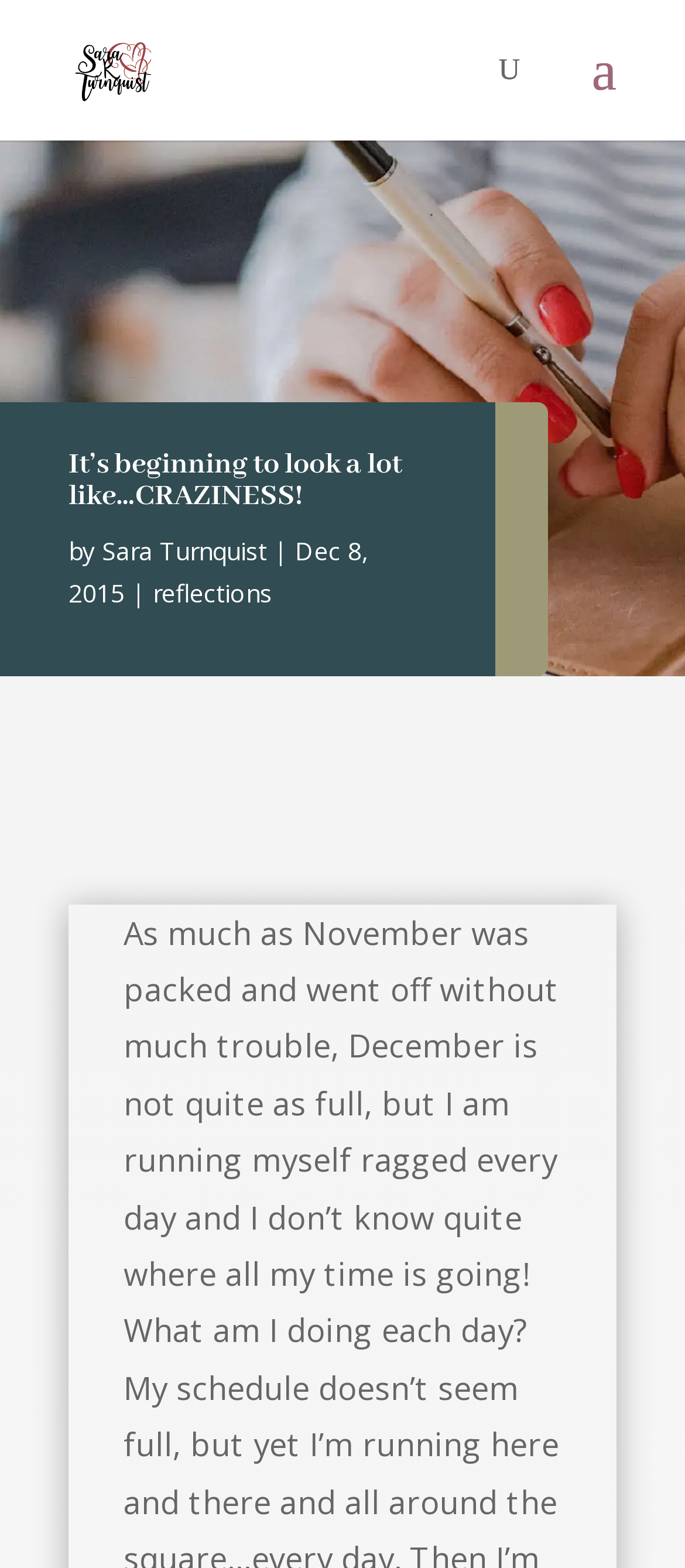Using the description "alt="Sara R. Turnquist"", locate and provide the bounding box of the UI element.

[0.11, 0.032, 0.221, 0.053]